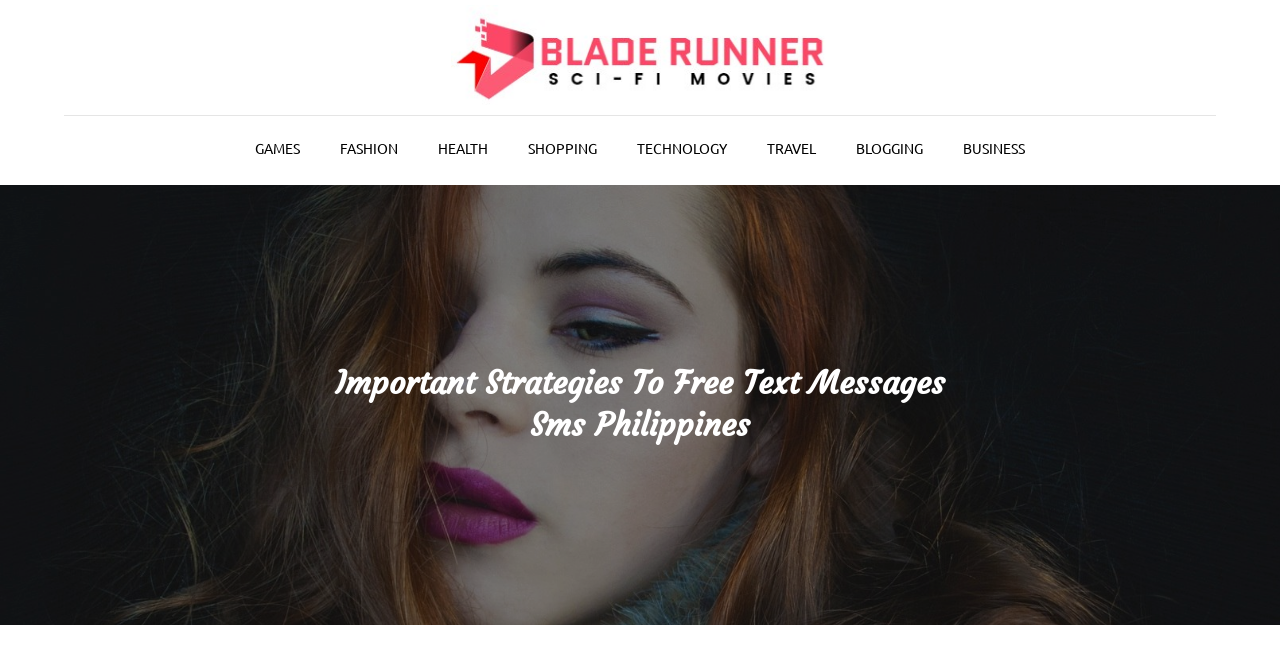How many menu items are in the primary menu?
Please give a detailed and elaborate answer to the question.

I counted the number of links within the navigation element 'Primary Menu' and found 9 menu items: GAMES, FASHION, HEALTH, SHOPPING, TECHNOLOGY, TRAVEL, BLOGGING, and BUSINESS.